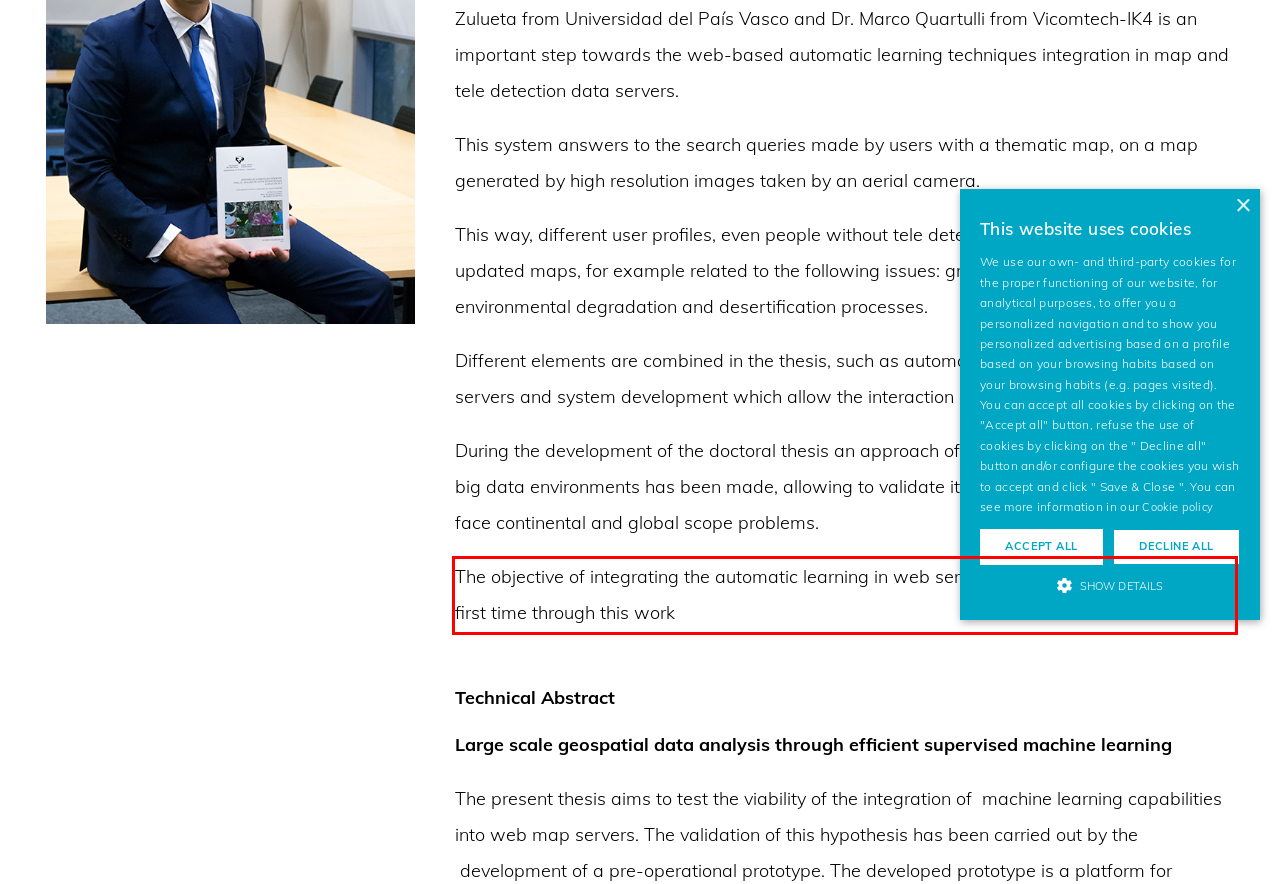Given a webpage screenshot, locate the red bounding box and extract the text content found inside it.

The objective of integrating the automatic learning in web servers has been achieved for the first time through this work